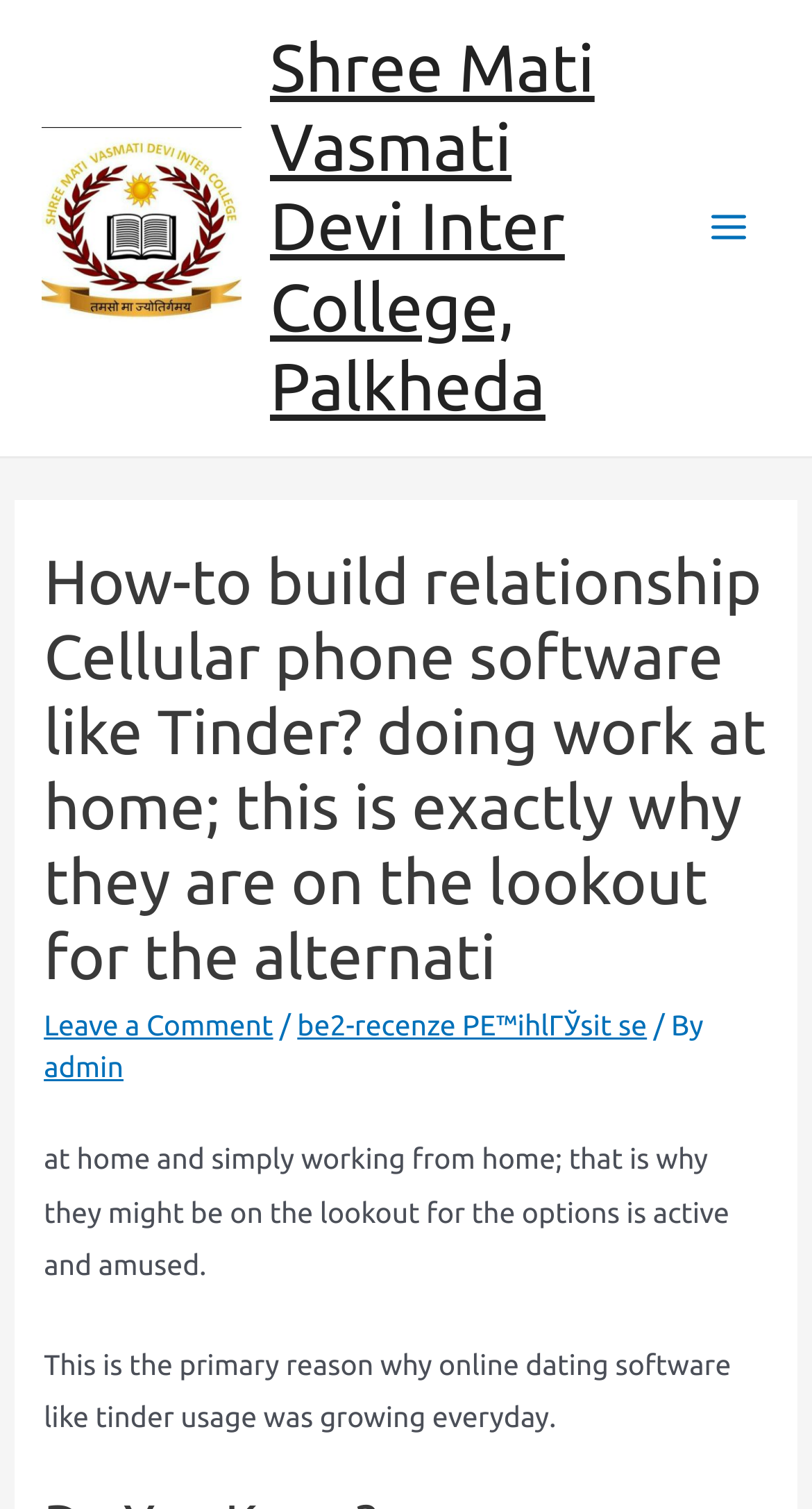What is the name of the college mentioned?
Using the screenshot, give a one-word or short phrase answer.

Shree Mati Vasmati Devi Inter College